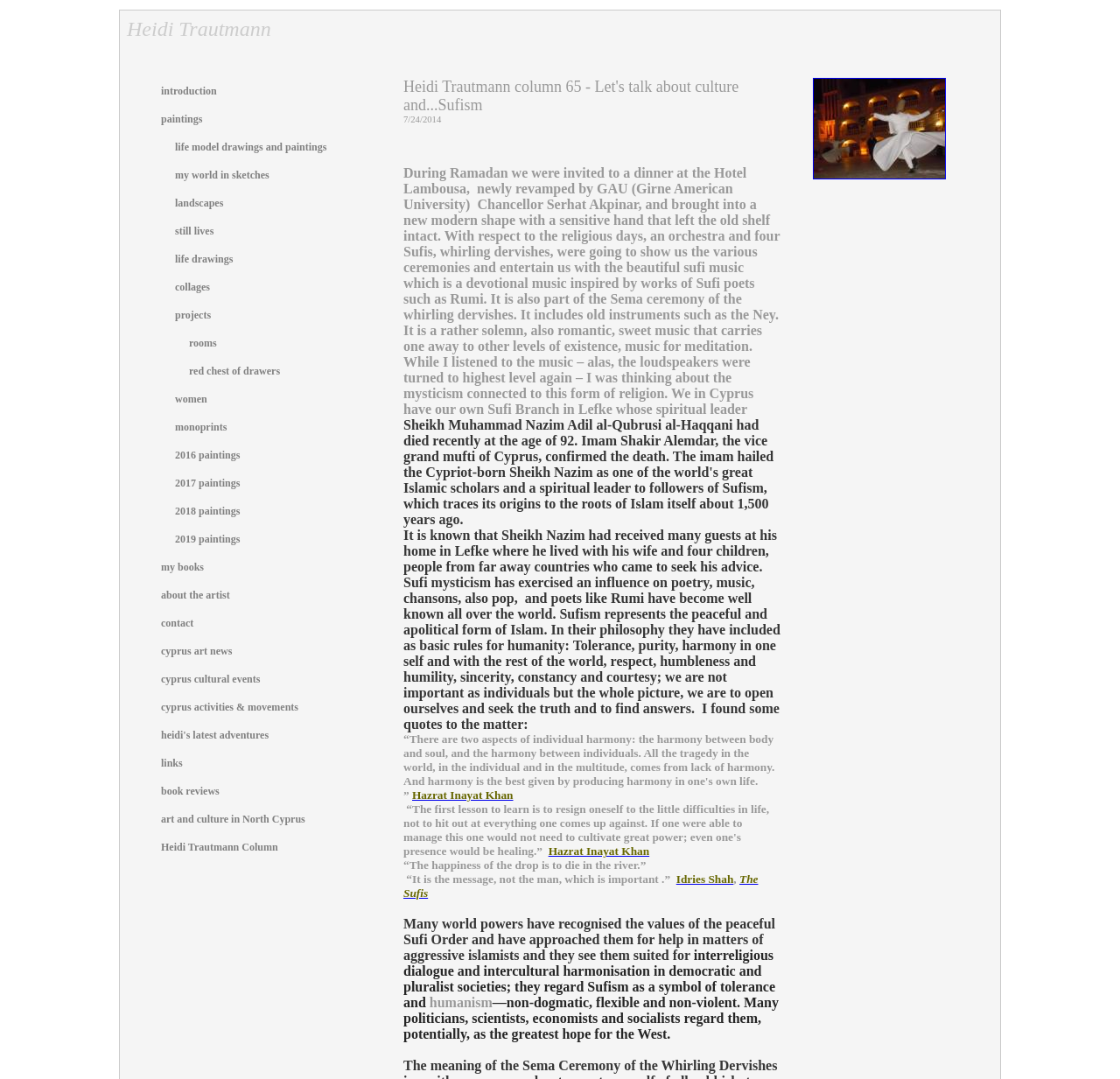Given the content of the image, can you provide a detailed answer to the question?
What type of artwork is featured on the webpage?

The webpage has multiple tables with rows and columns, and each row has a table cell with a label, such as 'introduction', 'paintings', 'life model drawings and paintings', etc. These labels suggest that the webpage is featuring different types of artwork, with 'paintings' being one of them.